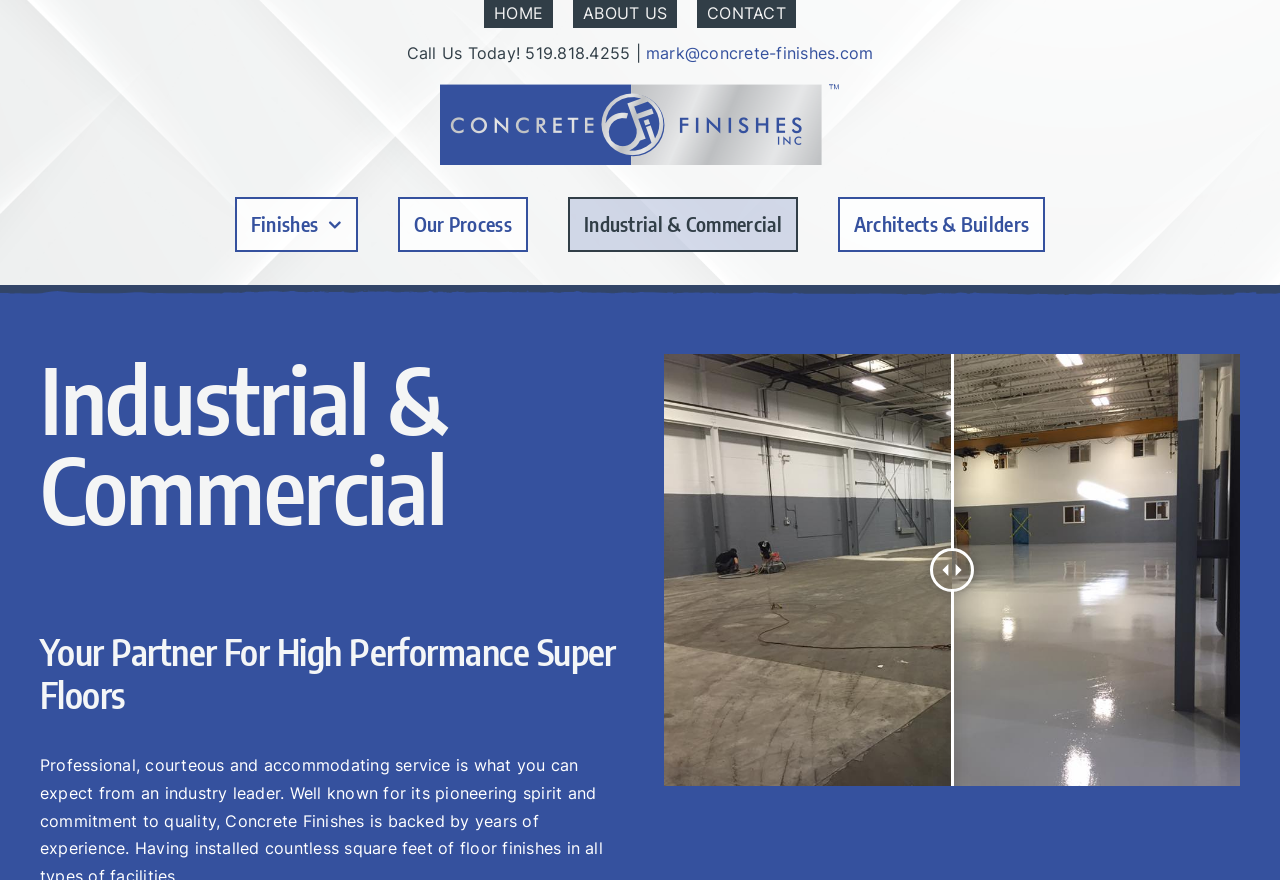What is the purpose of the company?
Based on the image, give a concise answer in the form of a single word or short phrase.

High Performance Super Floors